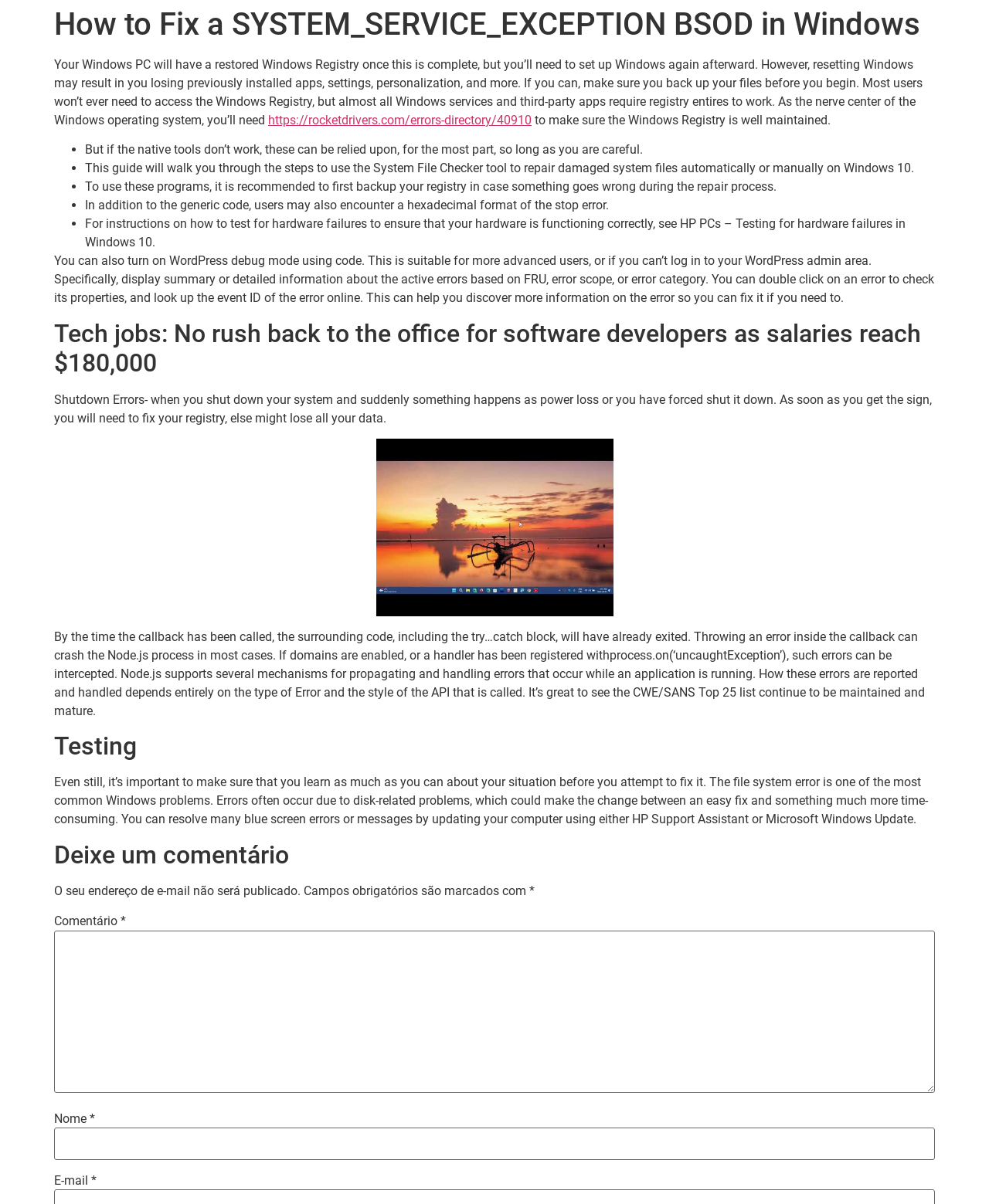What can happen if you don't back up your files before resetting Windows?
Please provide a comprehensive answer to the question based on the webpage screenshot.

The webpage warns that resetting Windows may result in losing previously installed apps, settings, personalization, and more if you don't back up your files before you begin. It's recommended to back up your files to avoid data loss.